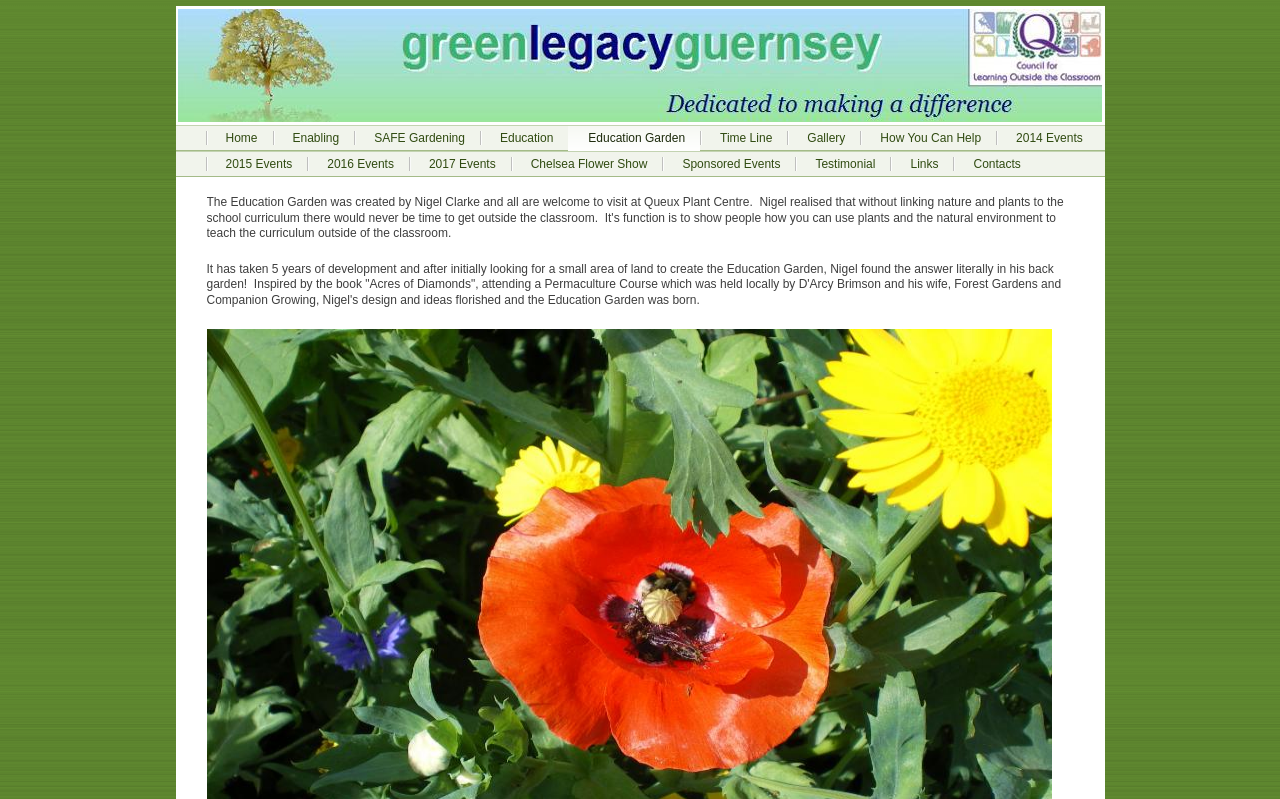Respond to the question below with a single word or phrase:
What is the last menu item?

Contacts